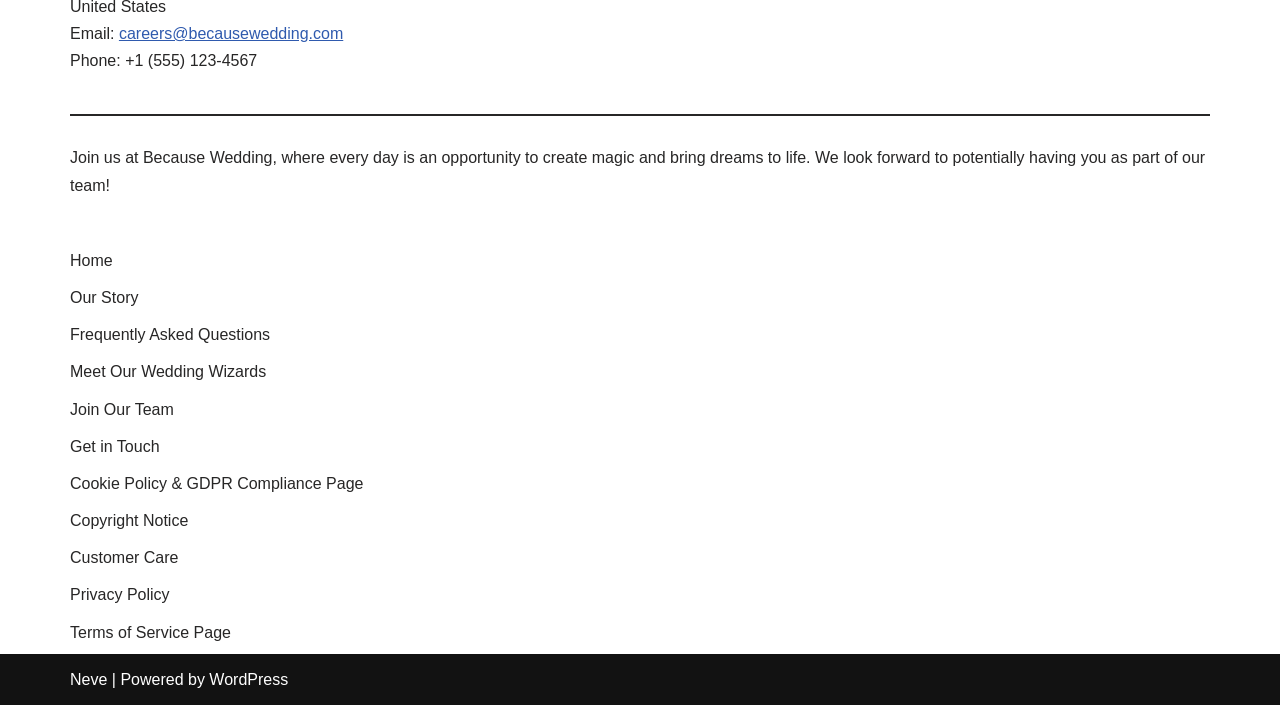What is the email address to contact for careers?
Answer the question in as much detail as possible.

The email address can be found on the webpage, specifically in the section where it says 'Email:' and the corresponding link is 'careers@becausewedding.com'.